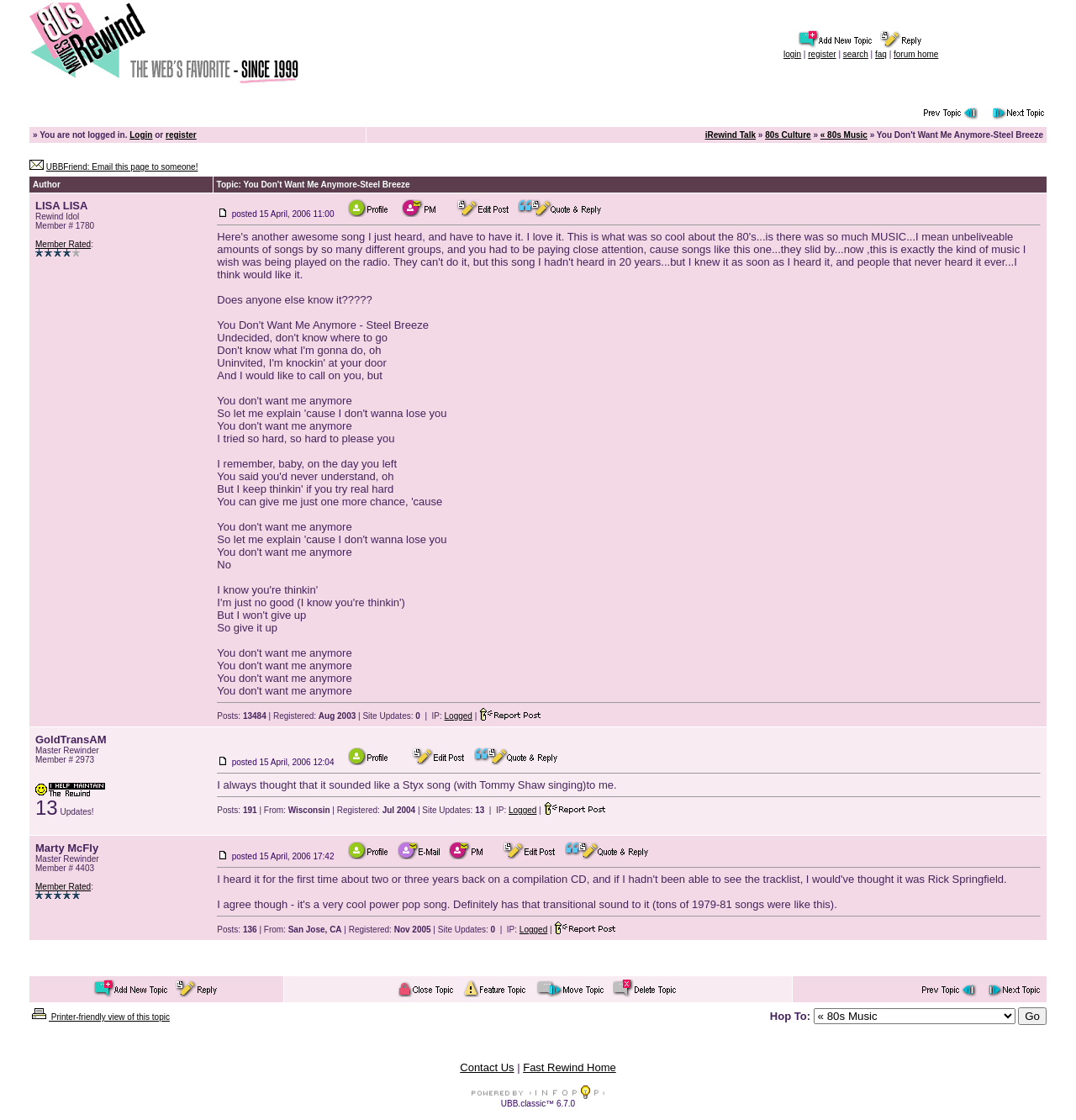What is the topic of this discussion?
Answer the question in a detailed and comprehensive manner.

I determined the topic of this discussion by looking at the title of the webpage, which is 'iRewind Talk: You Don't Want Me Anymore-Steel Breeze'. This title suggests that the discussion is about a song called 'You Don't Want Me Anymore' by Steel Breeze.